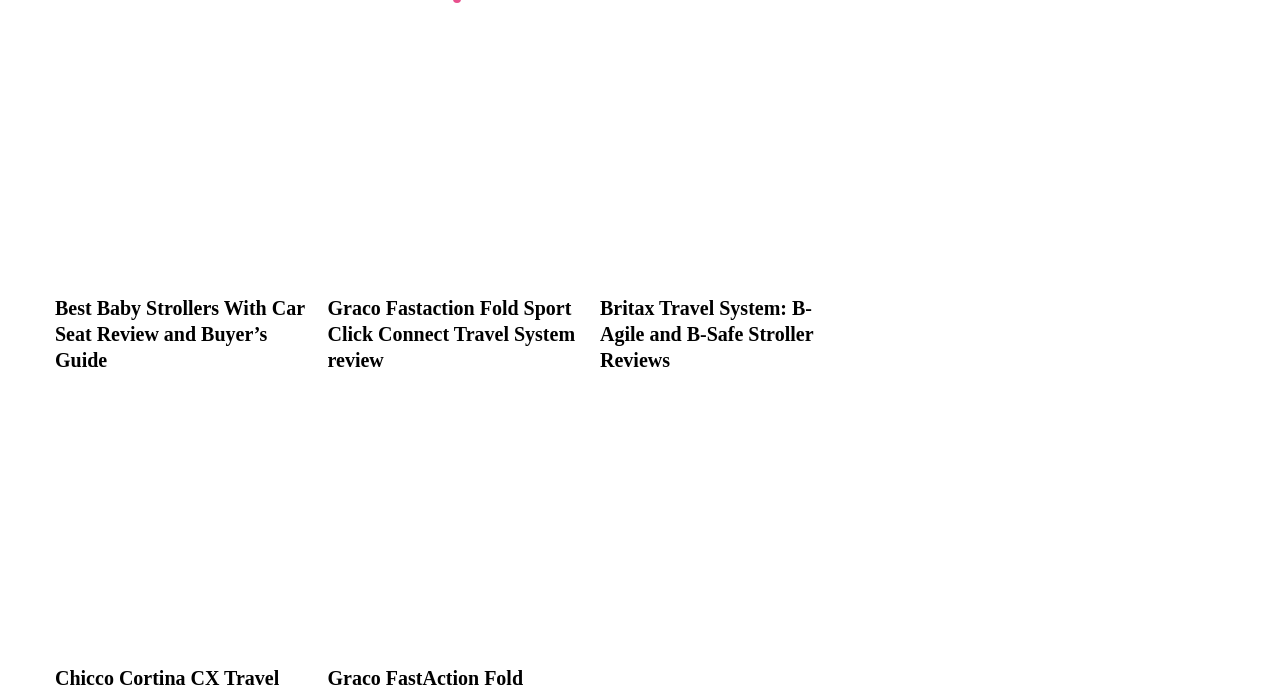Please specify the bounding box coordinates of the region to click in order to perform the following instruction: "Read the Britax B-Agile and B-Safe Travel System Stroller Reviews".

[0.469, 0.069, 0.666, 0.098]